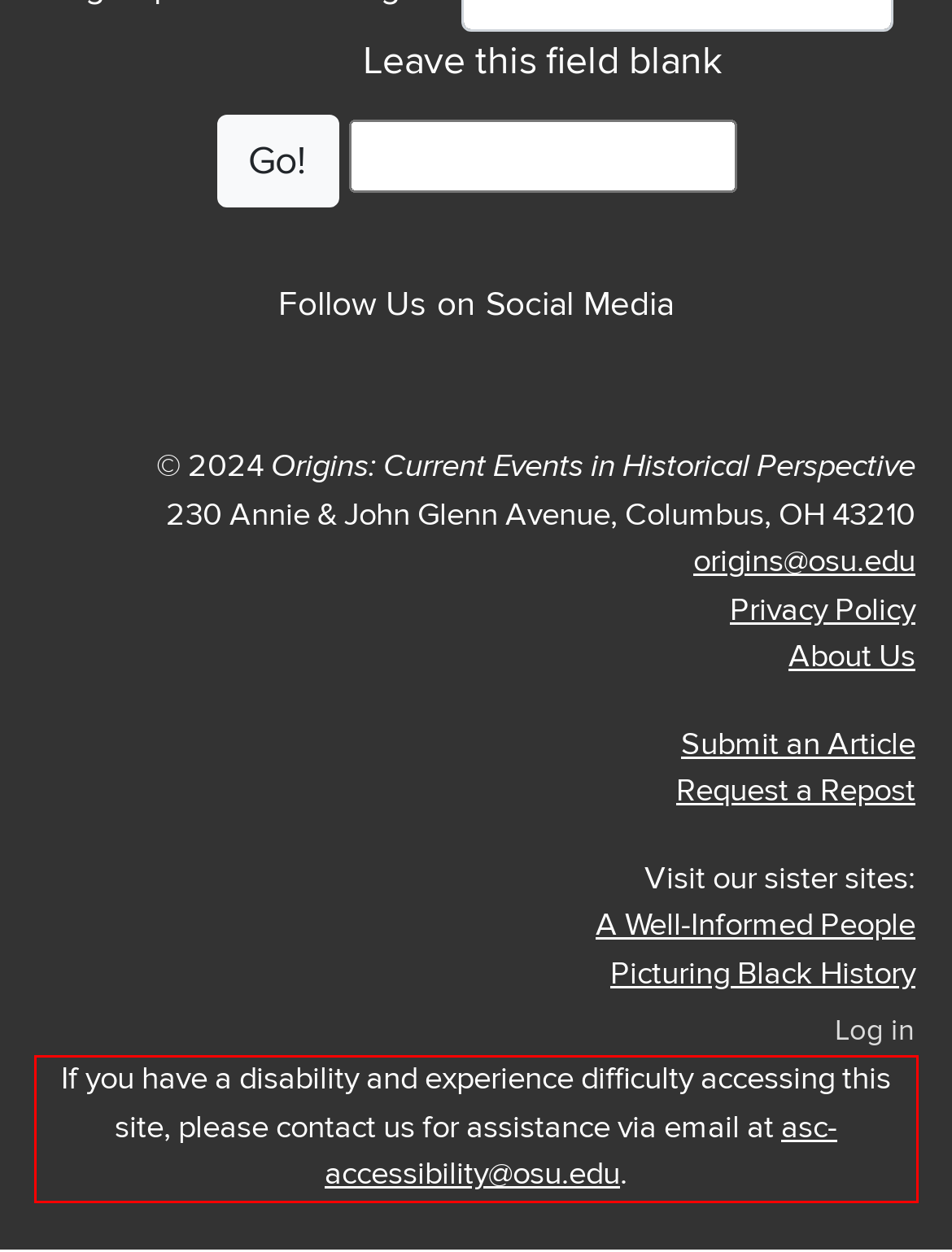Examine the screenshot of the webpage, locate the red bounding box, and generate the text contained within it.

If you have a disability and experience difficulty accessing this site, please contact us for assistance via email at asc-accessibility@osu.edu.